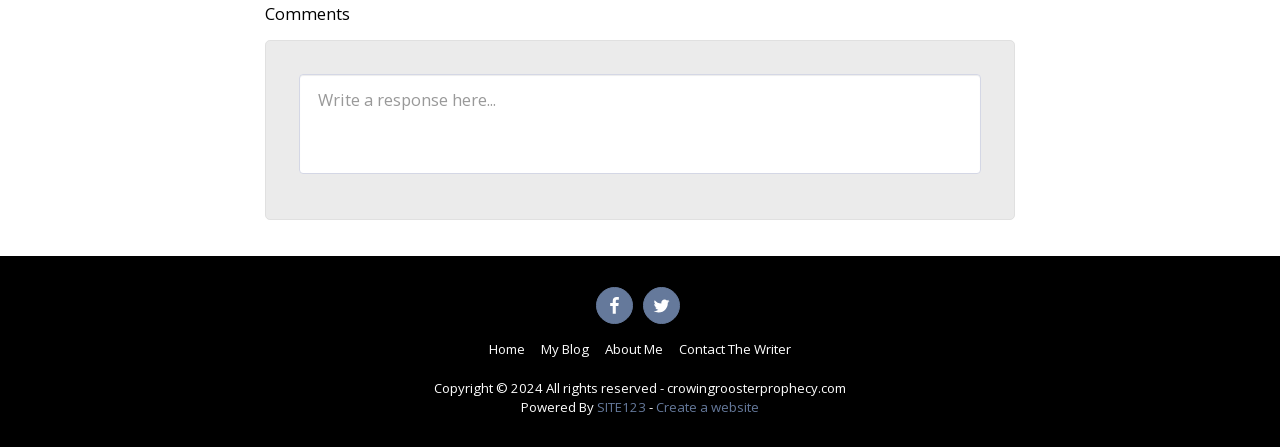Identify the bounding box coordinates necessary to click and complete the given instruction: "Go to Home".

[0.382, 0.759, 0.41, 0.804]